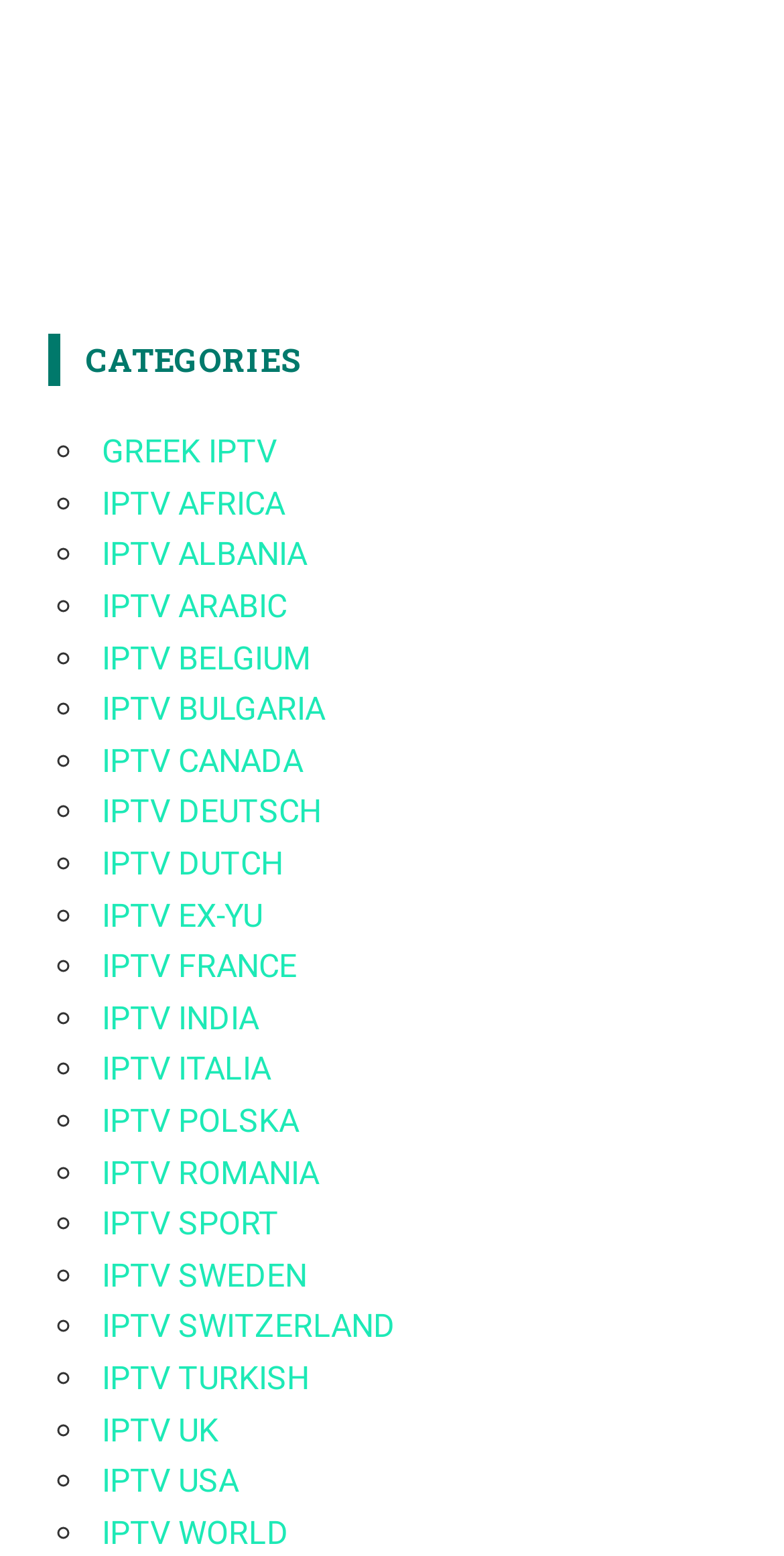Please give a succinct answer using a single word or phrase:
Is the IPTV link for Canada listed on the webpage?

Yes